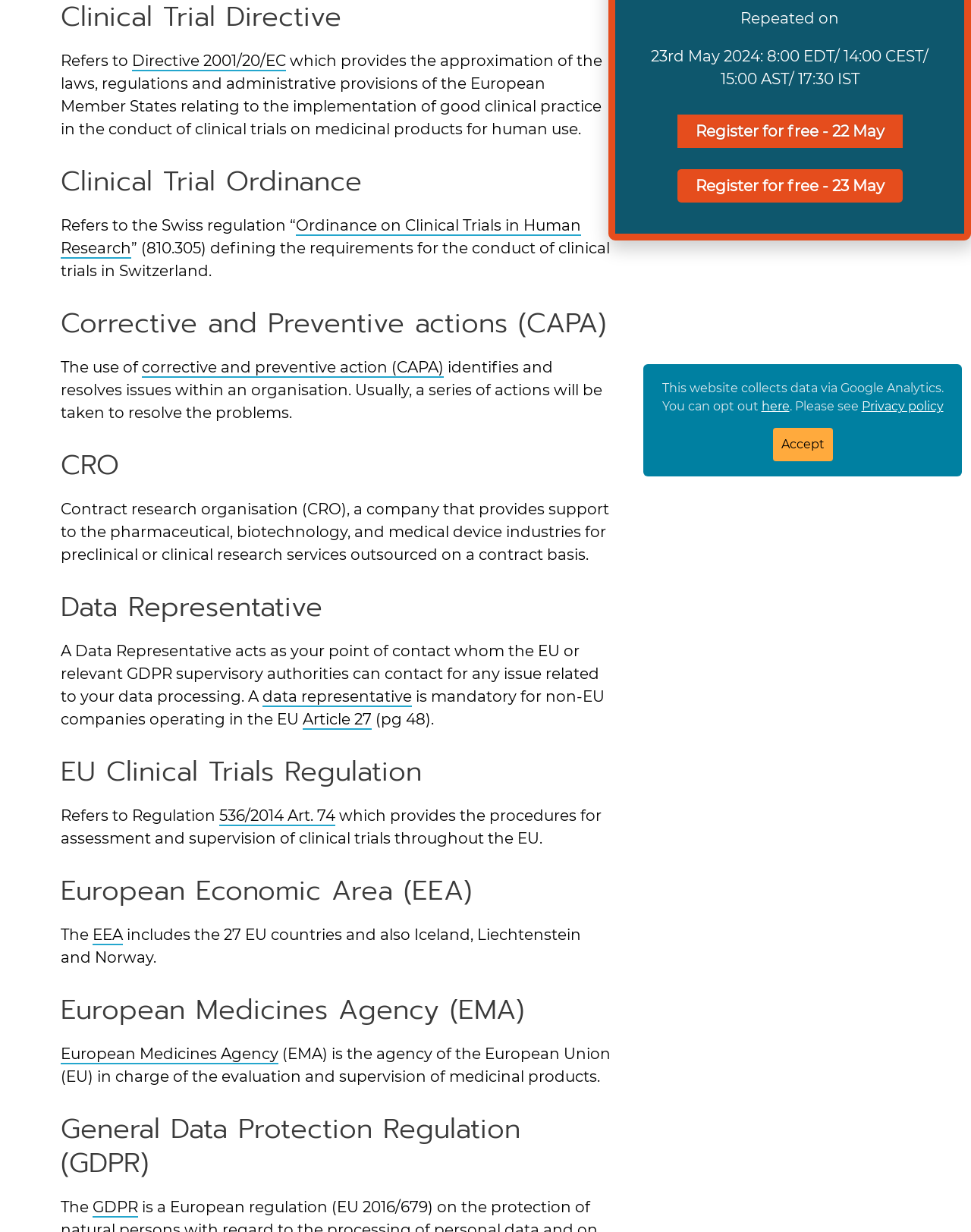Find the coordinates for the bounding box of the element with this description: "Accept".

[0.796, 0.347, 0.857, 0.374]